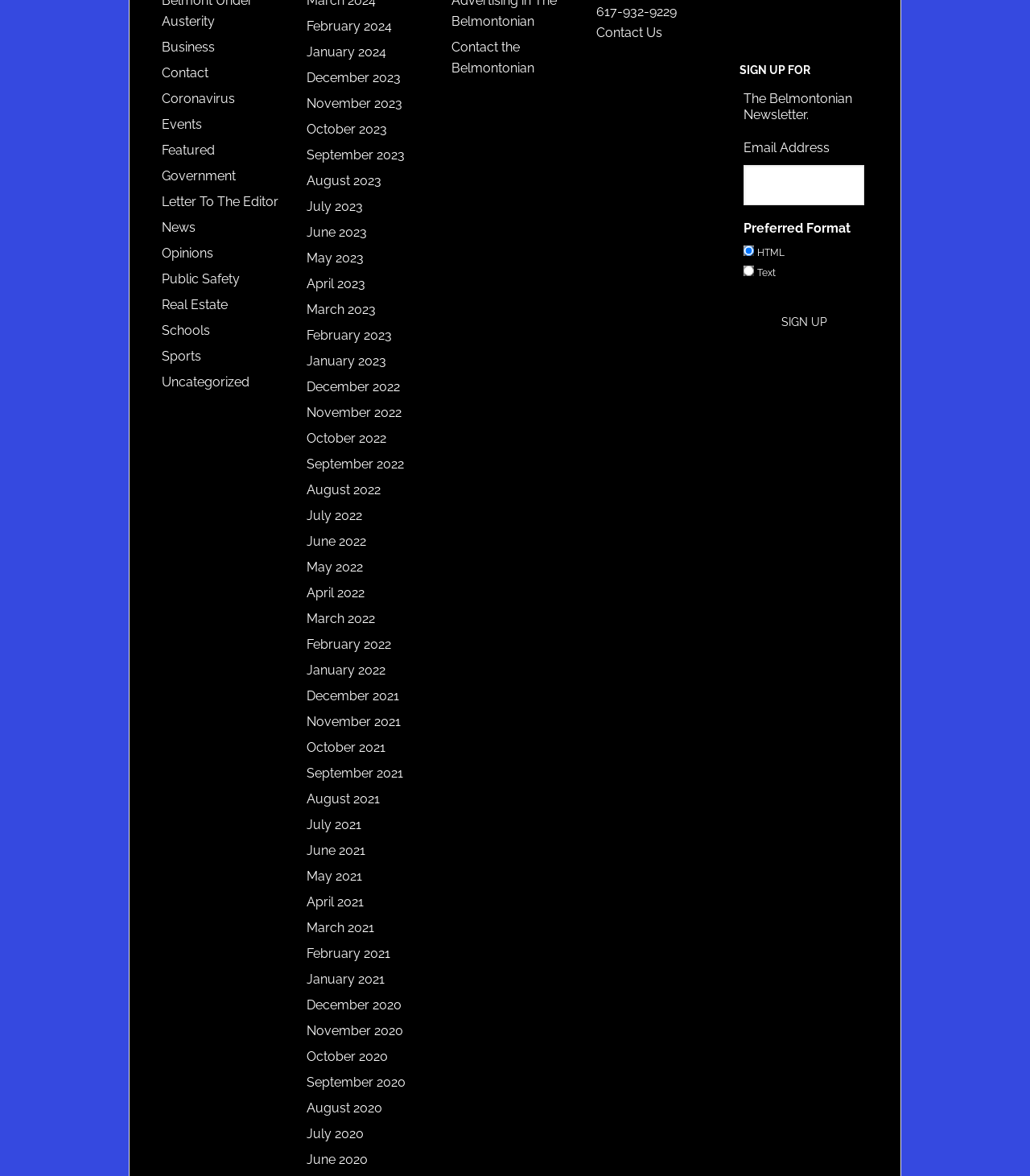Give a short answer to this question using one word or a phrase:
What is the position of the 'Contact' link?

Top left